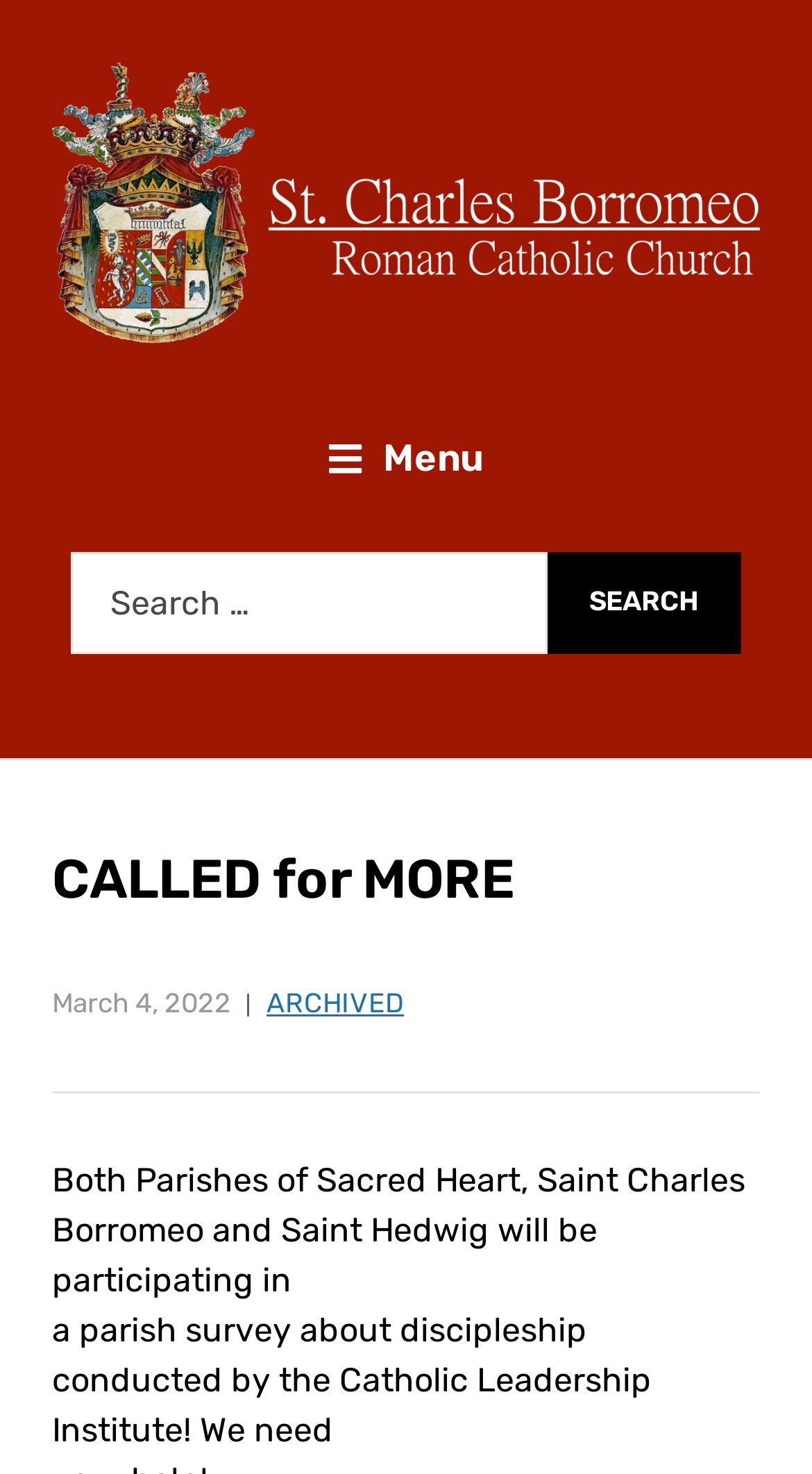Determine which piece of text is the heading of the webpage and provide it.

CALLED for MORE